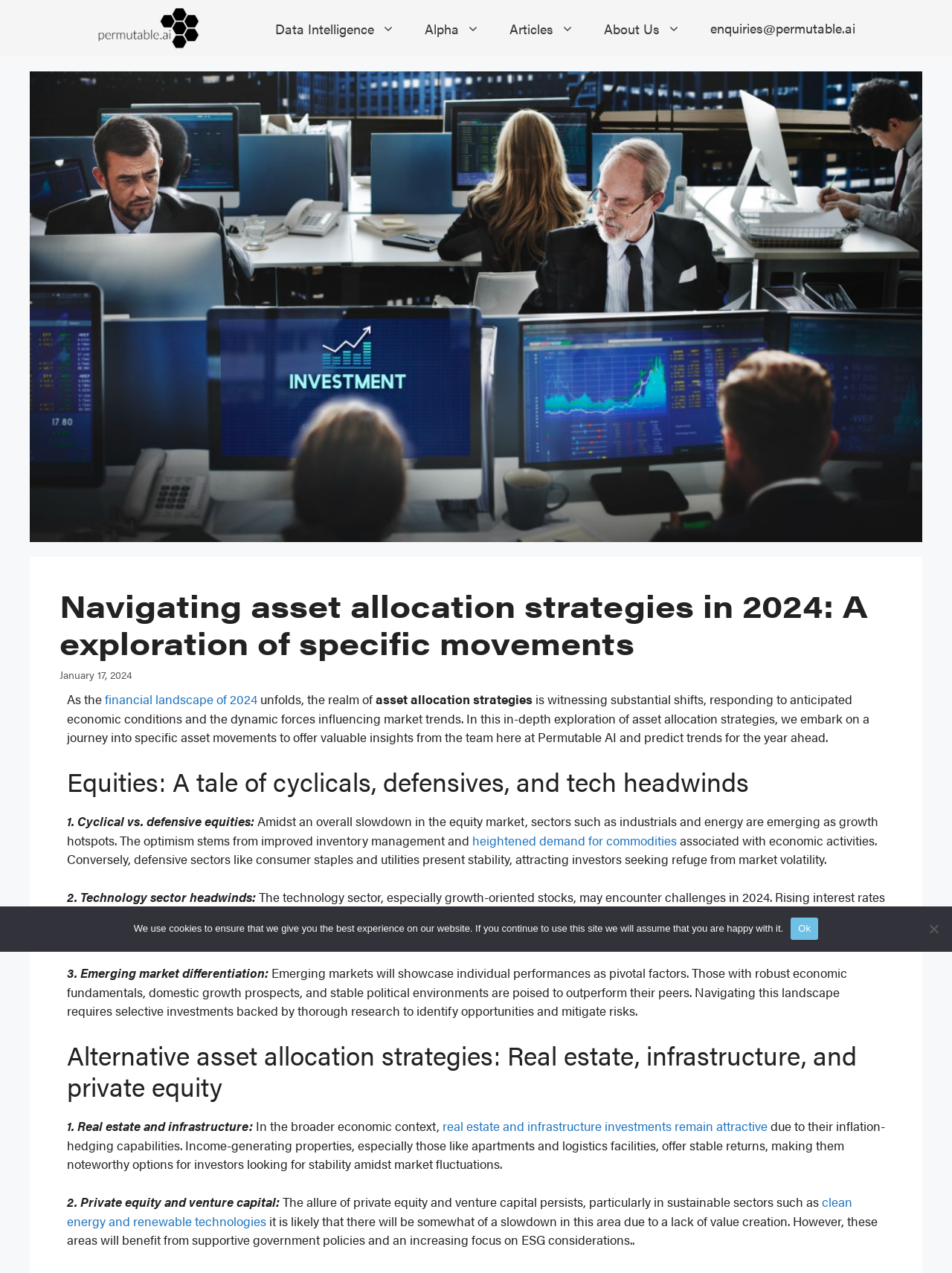Can you extract the headline from the webpage for me?

Navigating asset allocation strategies in 2024: A exploration of specific movements